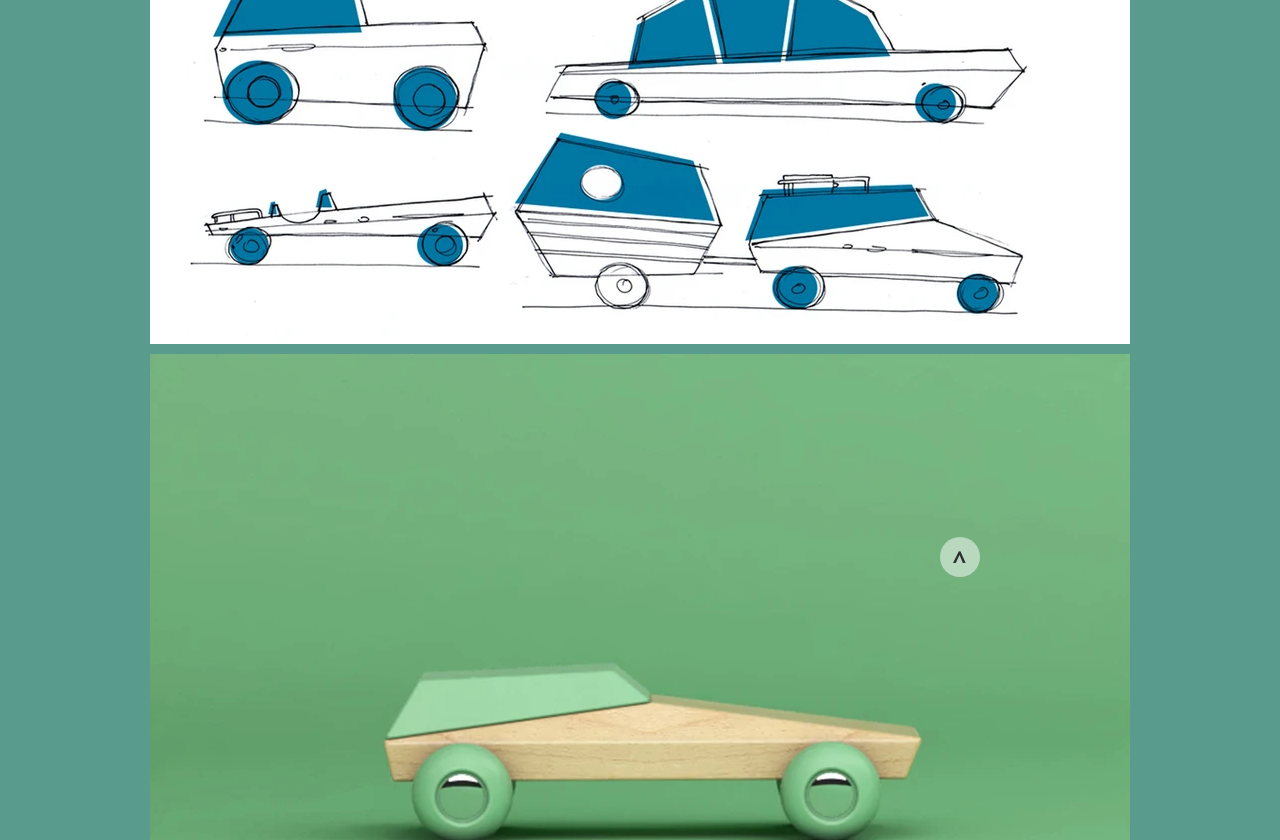For the given element description >, determine the bounding box coordinates of the UI element. The coordinates should follow the format (top-left x, top-left y, bottom-right x, bottom-right y) and be within the range of 0 to 1.

[0.734, 0.639, 0.766, 0.687]